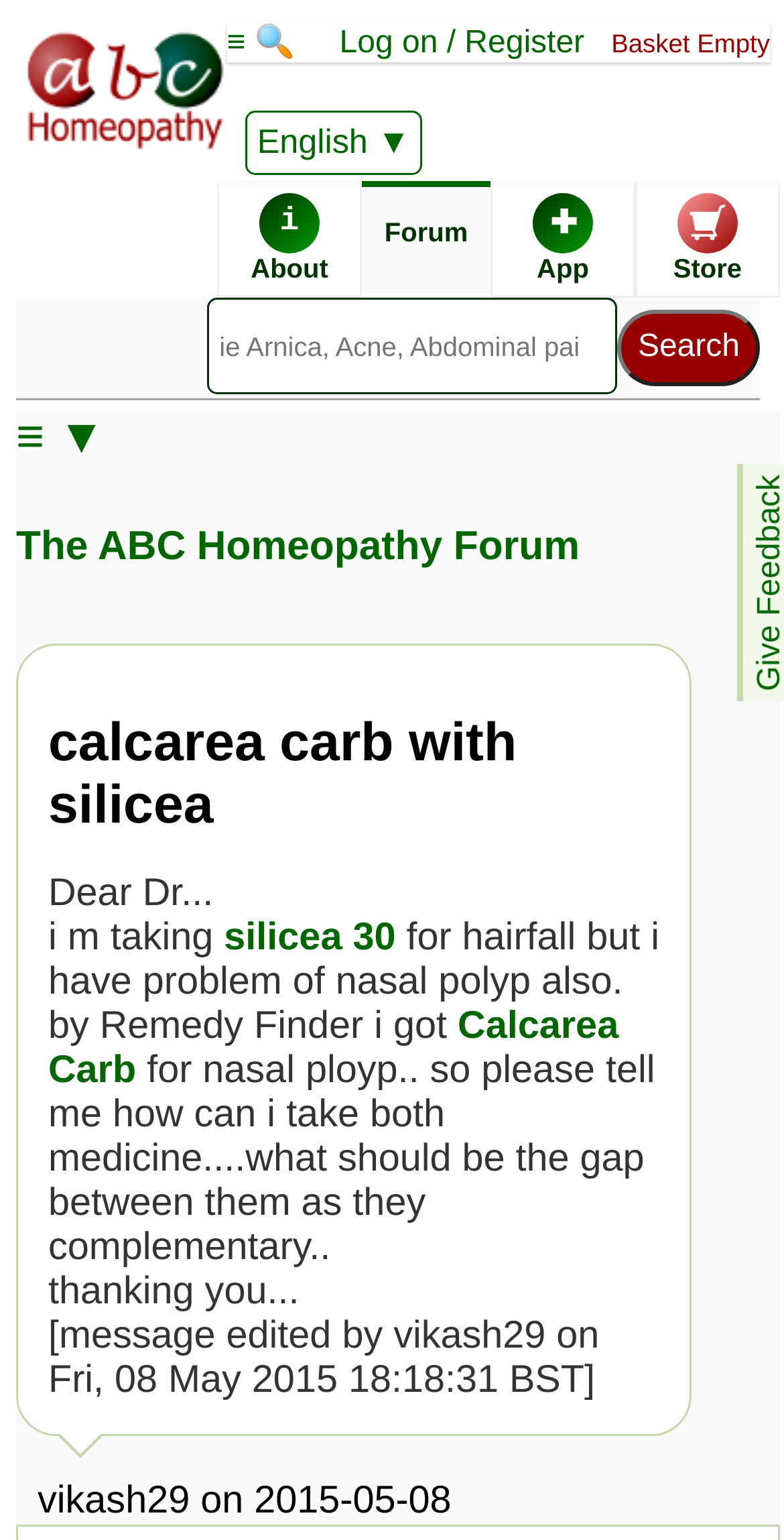Show the bounding box coordinates for the HTML element as described: "✚ Remedy Finder App".

[0.626, 0.118, 0.81, 0.193]